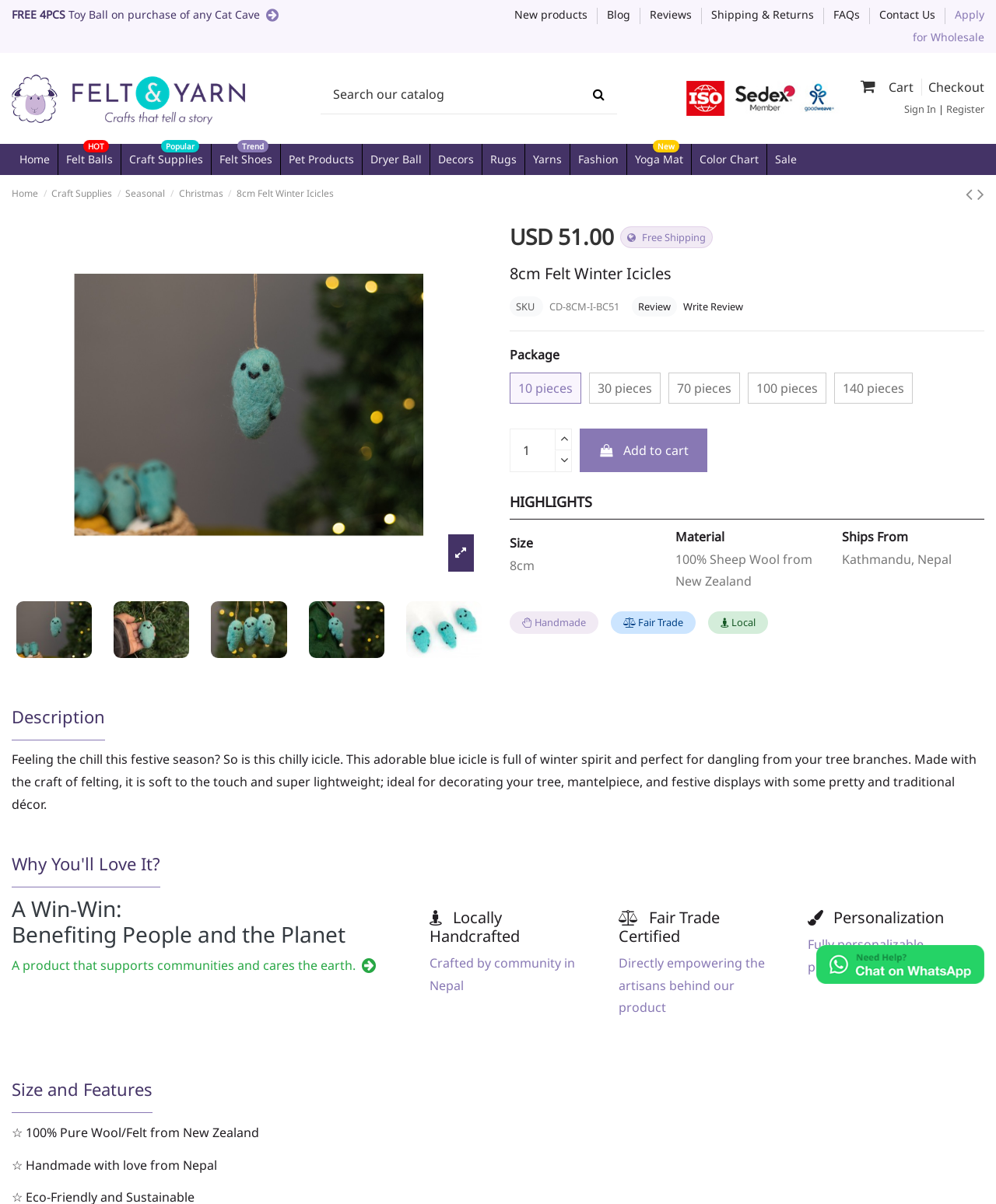Respond to the question below with a concise word or phrase:
Is free shipping available for the 8cm Felt Winter Icicles?

Yes